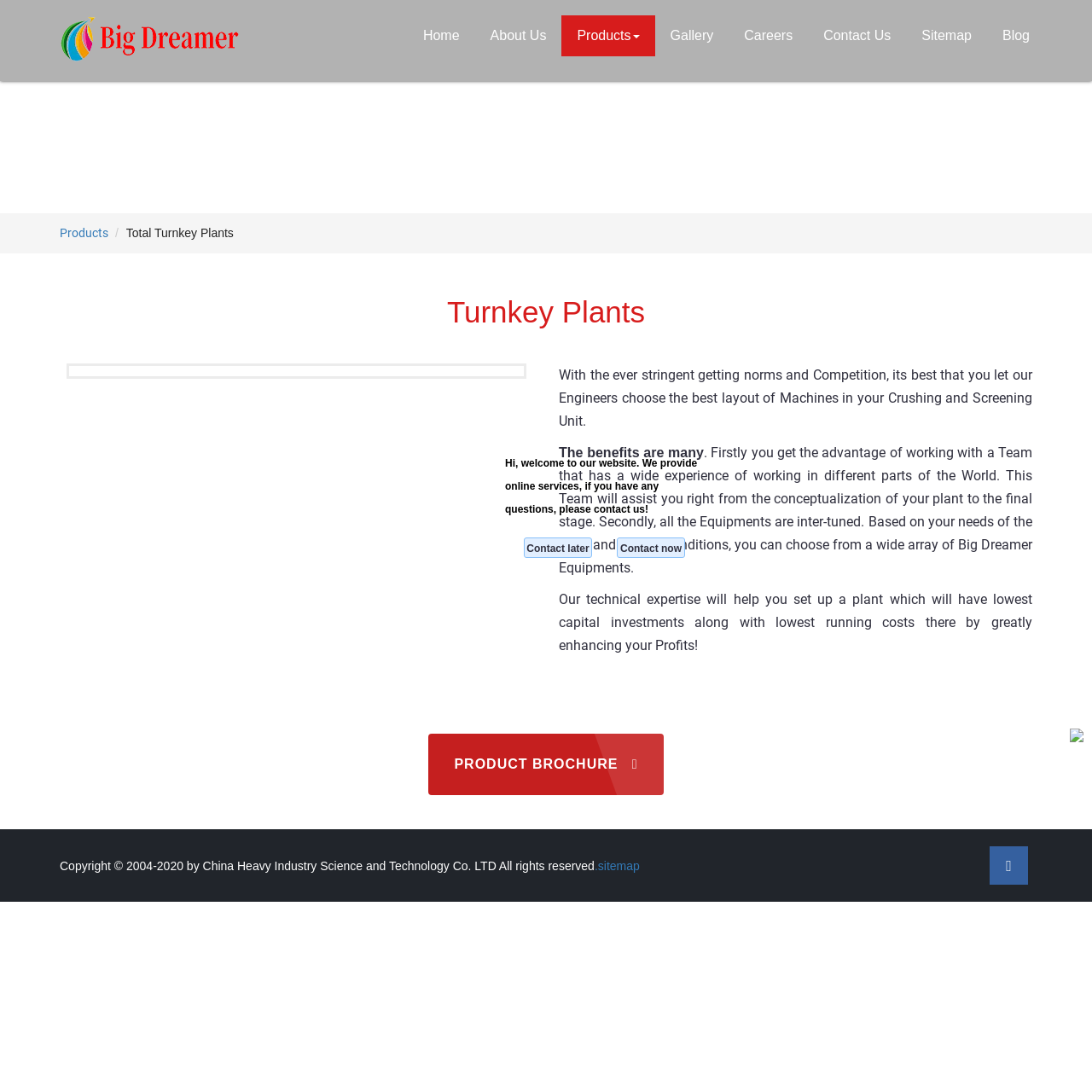Determine the bounding box coordinates for the area that needs to be clicked to fulfill this task: "Click the Big Dreamer logo". The coordinates must be given as four float numbers between 0 and 1, i.e., [left, top, right, bottom].

[0.043, 0.014, 0.23, 0.06]